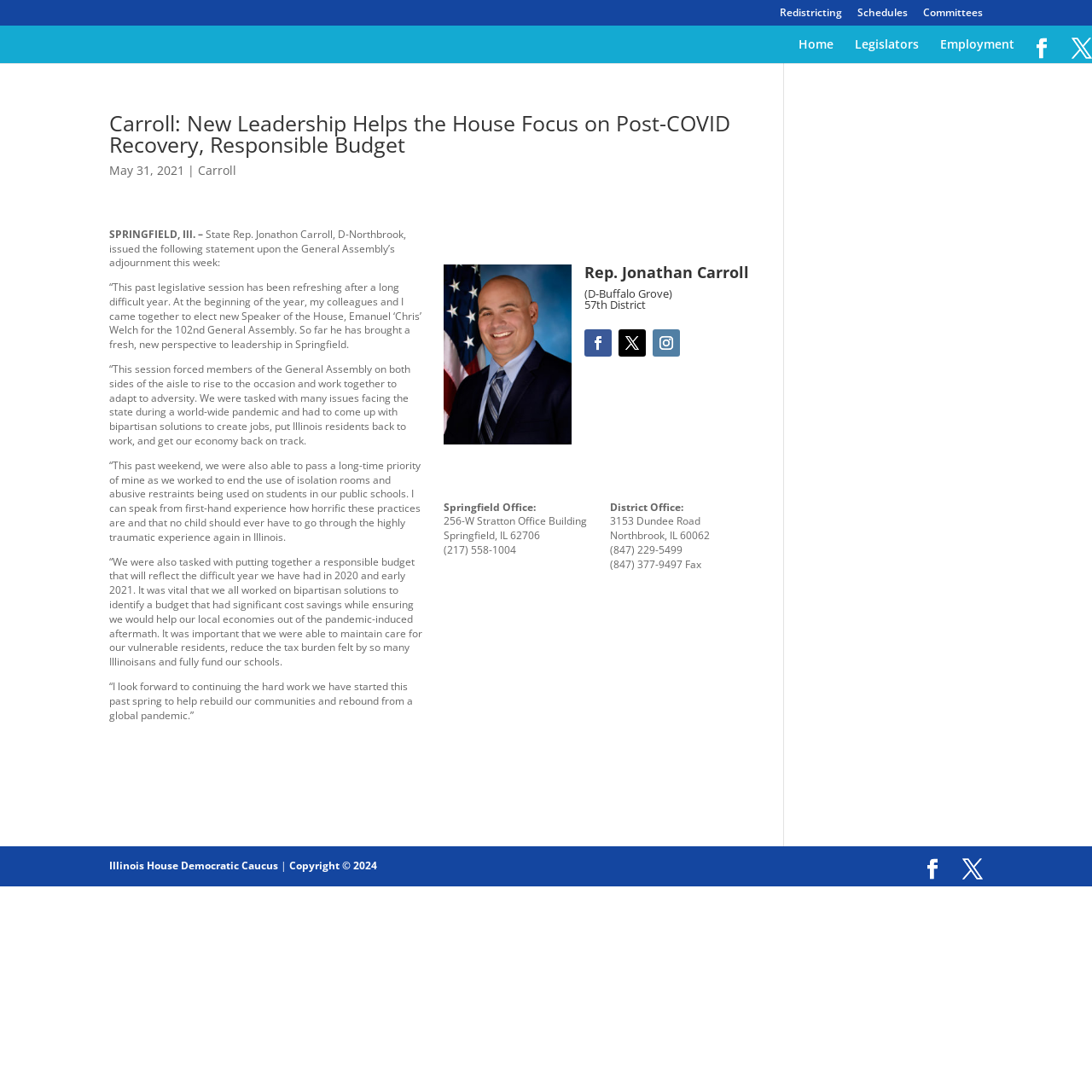What is the name of the state representative?
Answer the question using a single word or phrase, according to the image.

Jonathon Carroll